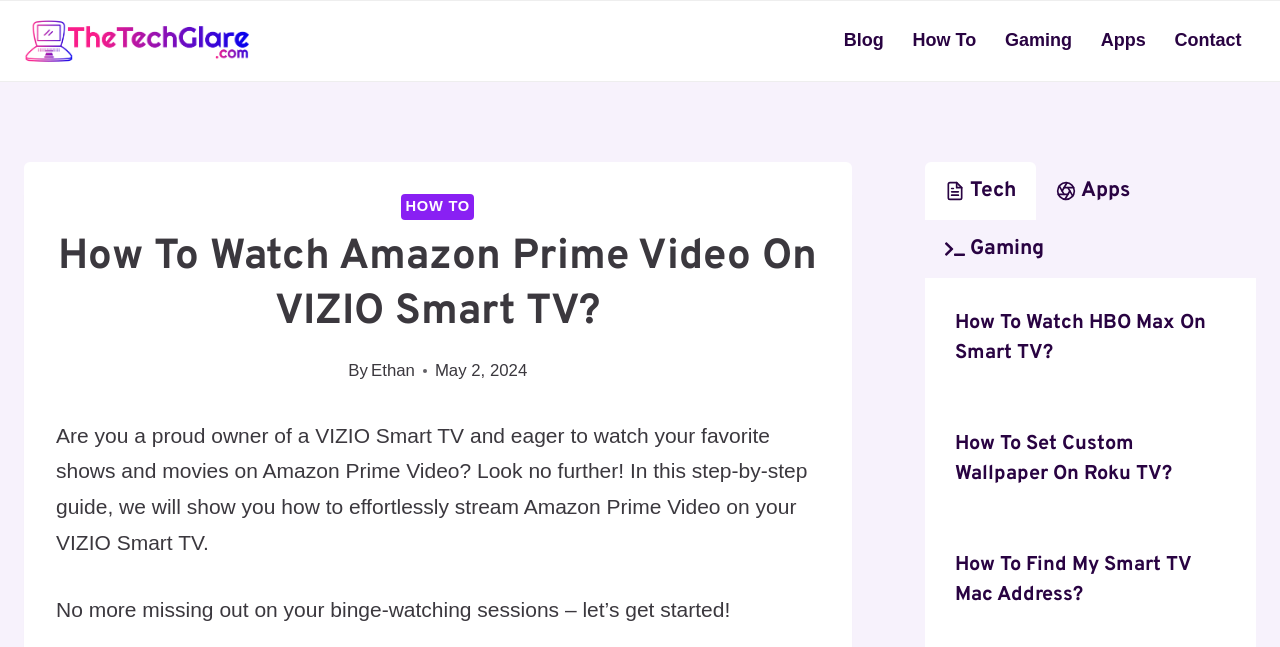Summarize the webpage with a detailed and informative caption.

The webpage is about watching Amazon Prime Video on a VIZIO Smart TV, with a step-by-step guide. At the top left, there is a logo image with a link. Next to it, there is a primary navigation menu with five links: "Blog", "How To", "Gaming", "Apps", and "Contact". 

Below the navigation menu, there is a header section with a heading that reads "How To Watch Amazon Prime Video On VIZIO Smart TV?" and a subheading that says "By Ethan" with a date "May 2, 2024". 

The main content area has a brief introduction to the guide, followed by a paragraph that encourages readers to start streaming Amazon Prime Video on their VIZIO Smart TV. 

On the right side of the page, there is a tab list with four tabs: "Tech", "Apps", and "Gaming". Below the tab list, there are three article sections, each with a heading and a link to a related article: "How To Watch HBO Max On Smart TV?", "How To Set Custom Wallpaper On Roku TV?", and "How To Find My Smart TV Mac Address?".